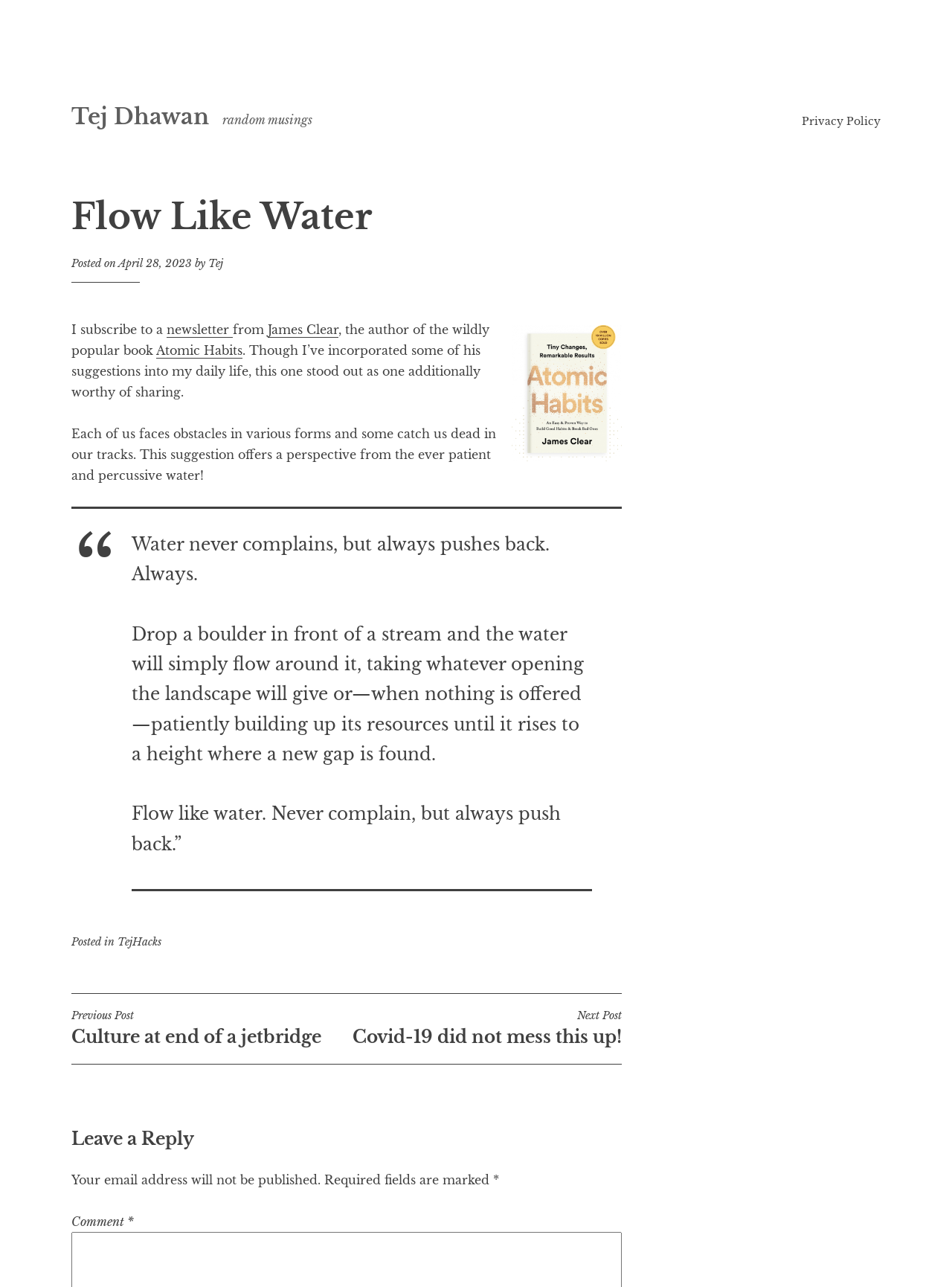Using the image as a reference, answer the following question in as much detail as possible:
What is the name of the author of the current post?

The answer can be found in the article section of the webpage, where it mentions 'Posted on April 28, 2023 by Tej'.